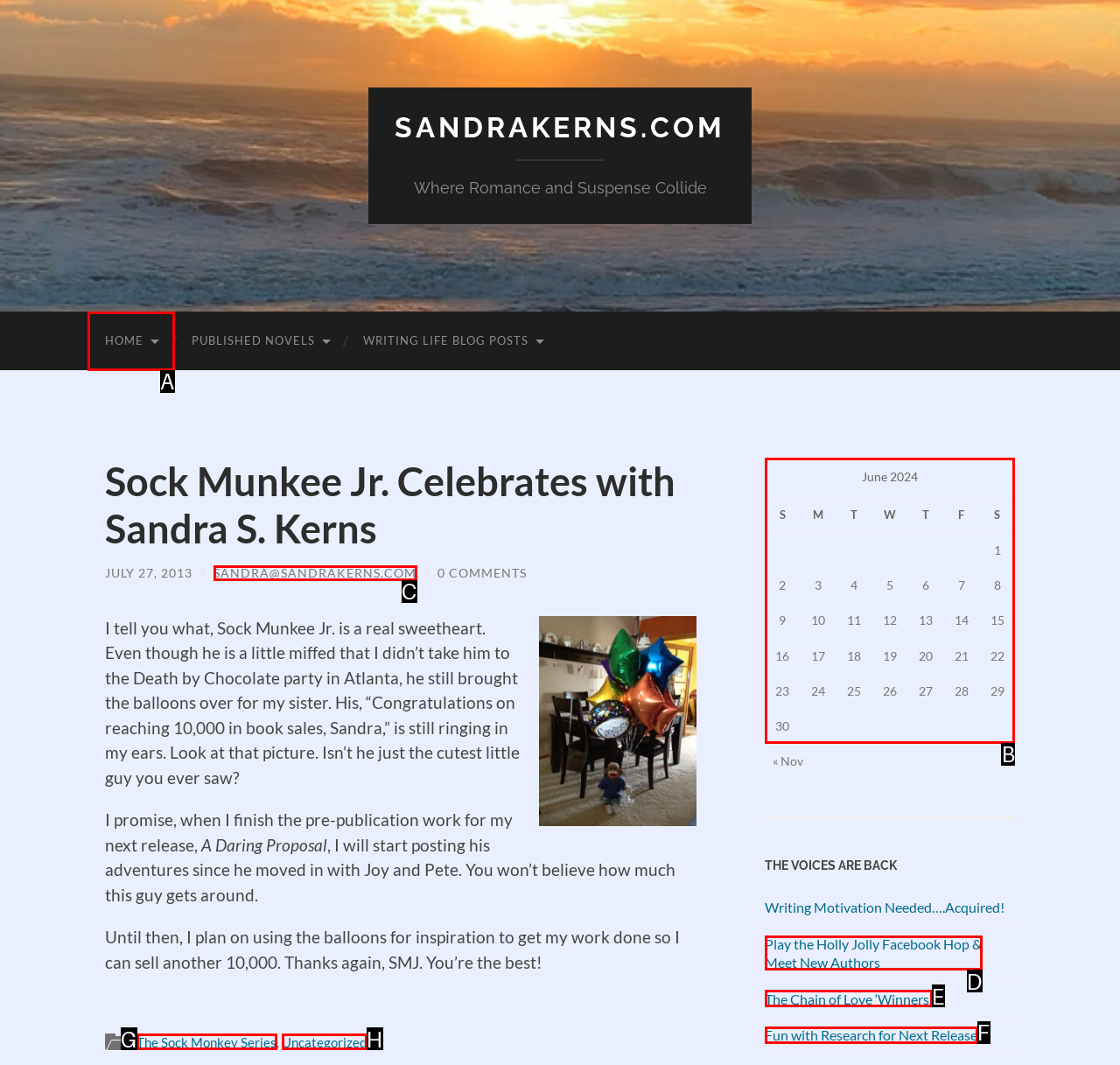For the task: Check the calendar for June 2024, specify the letter of the option that should be clicked. Answer with the letter only.

B